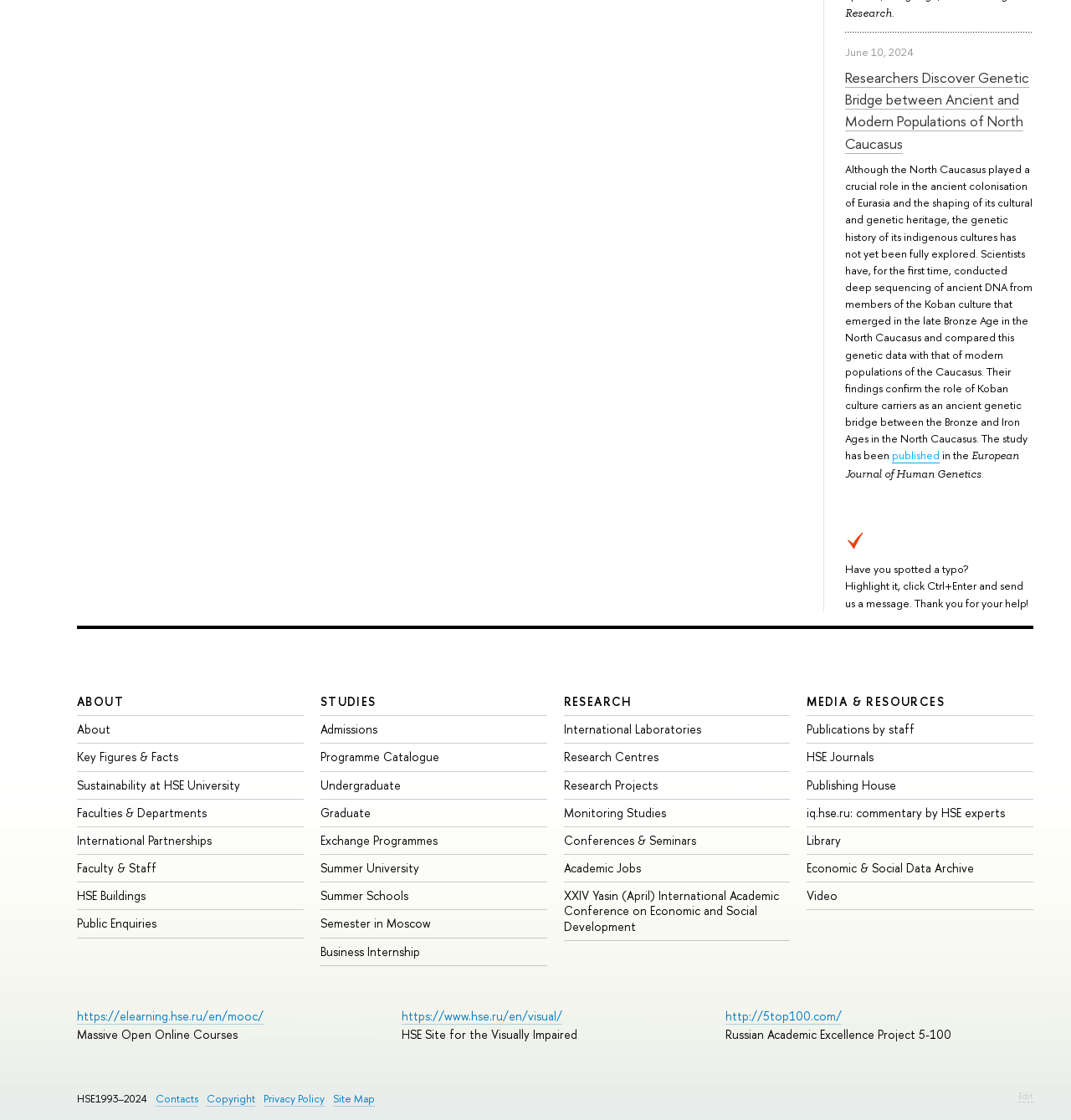What is the name of the journal where the study was published?
Based on the screenshot, answer the question with a single word or phrase.

European Journal of Human Genetics